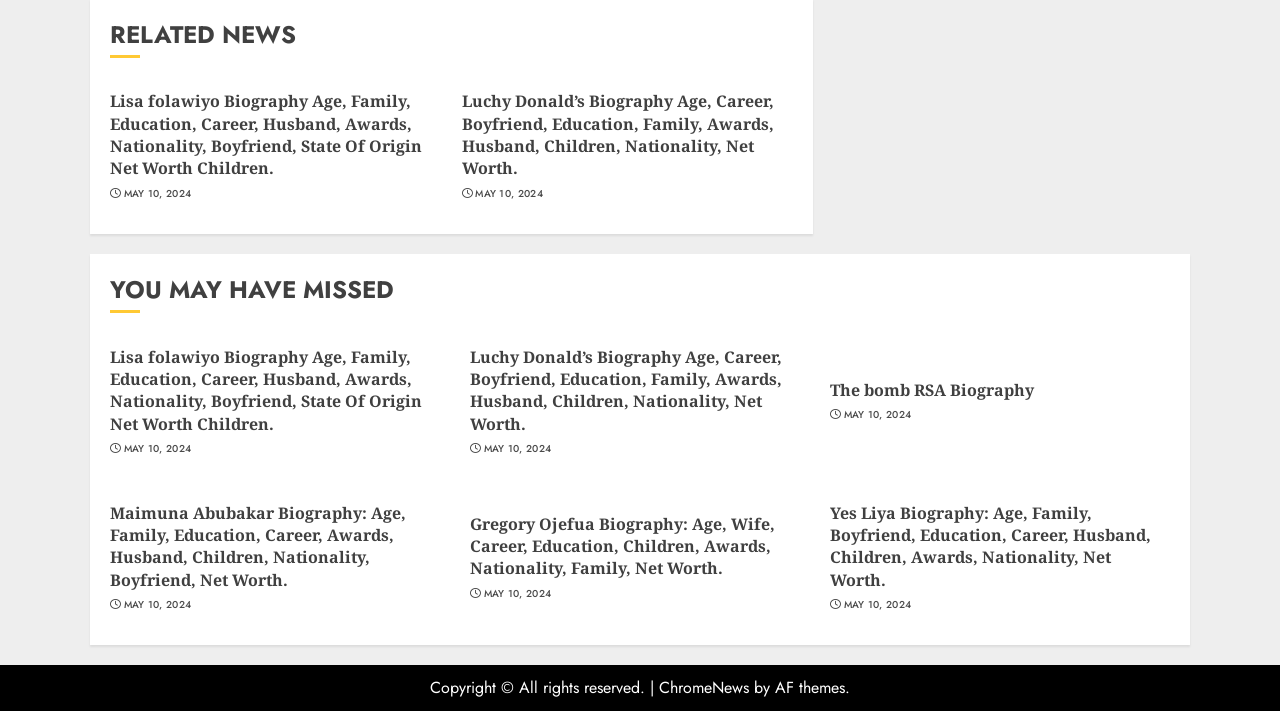What is the date mentioned on this page?
Your answer should be a single word or phrase derived from the screenshot.

MAY 10, 2024